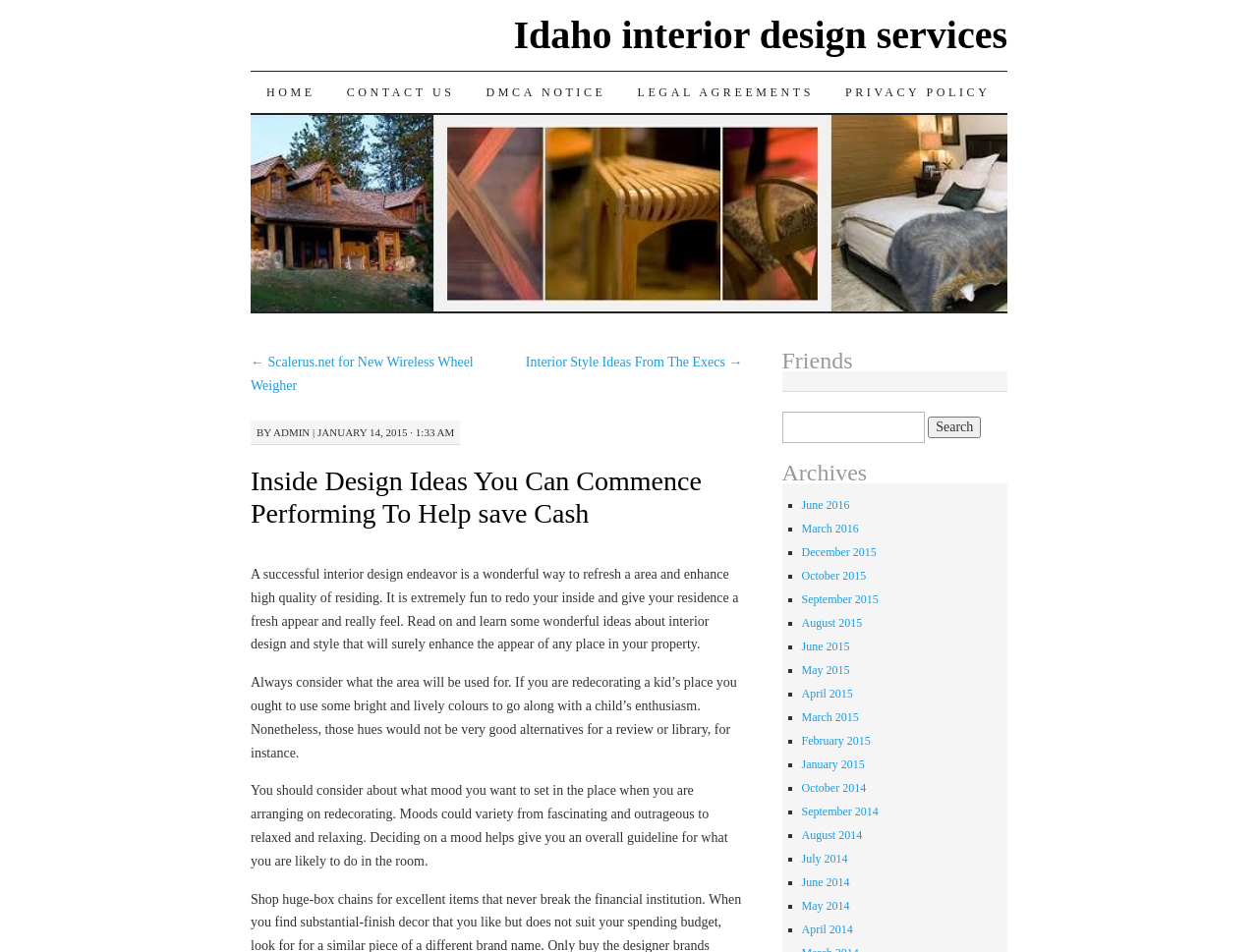Determine the bounding box coordinates for the region that must be clicked to execute the following instruction: "Search for something".

[0.621, 0.433, 0.801, 0.465]